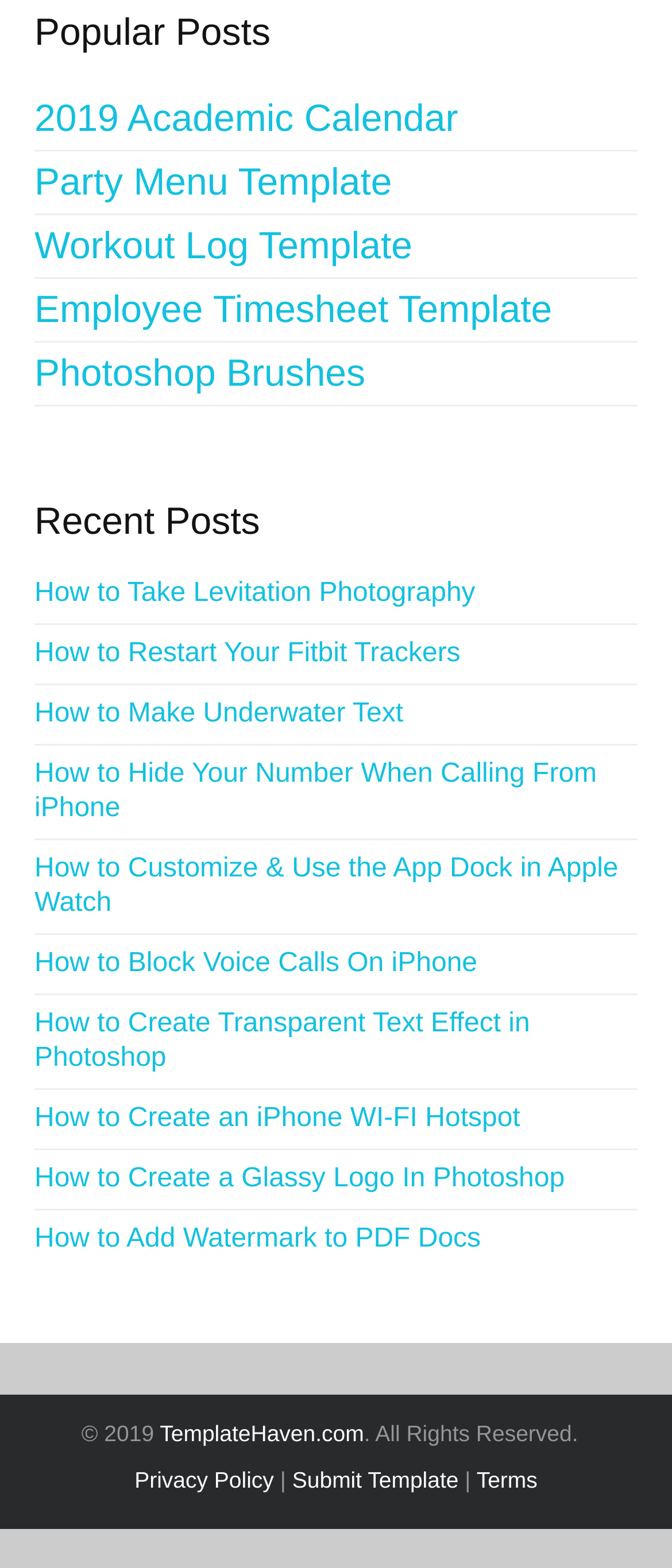Please answer the following question using a single word or phrase: 
What is the copyright year mentioned at the bottom of the page?

2019